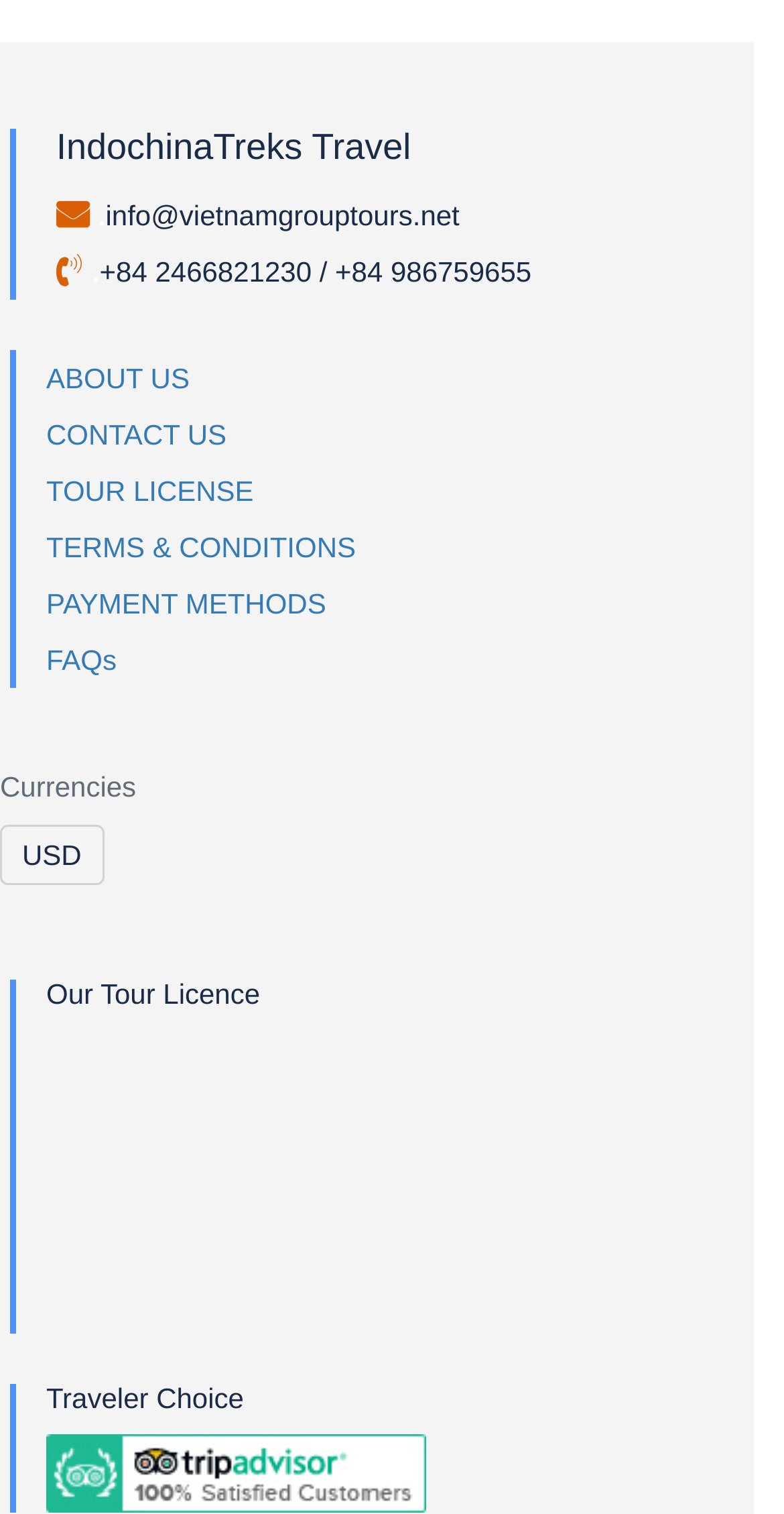What is the phone number?
Give a one-word or short phrase answer based on the image.

+84 2466821230 / +84 986759655